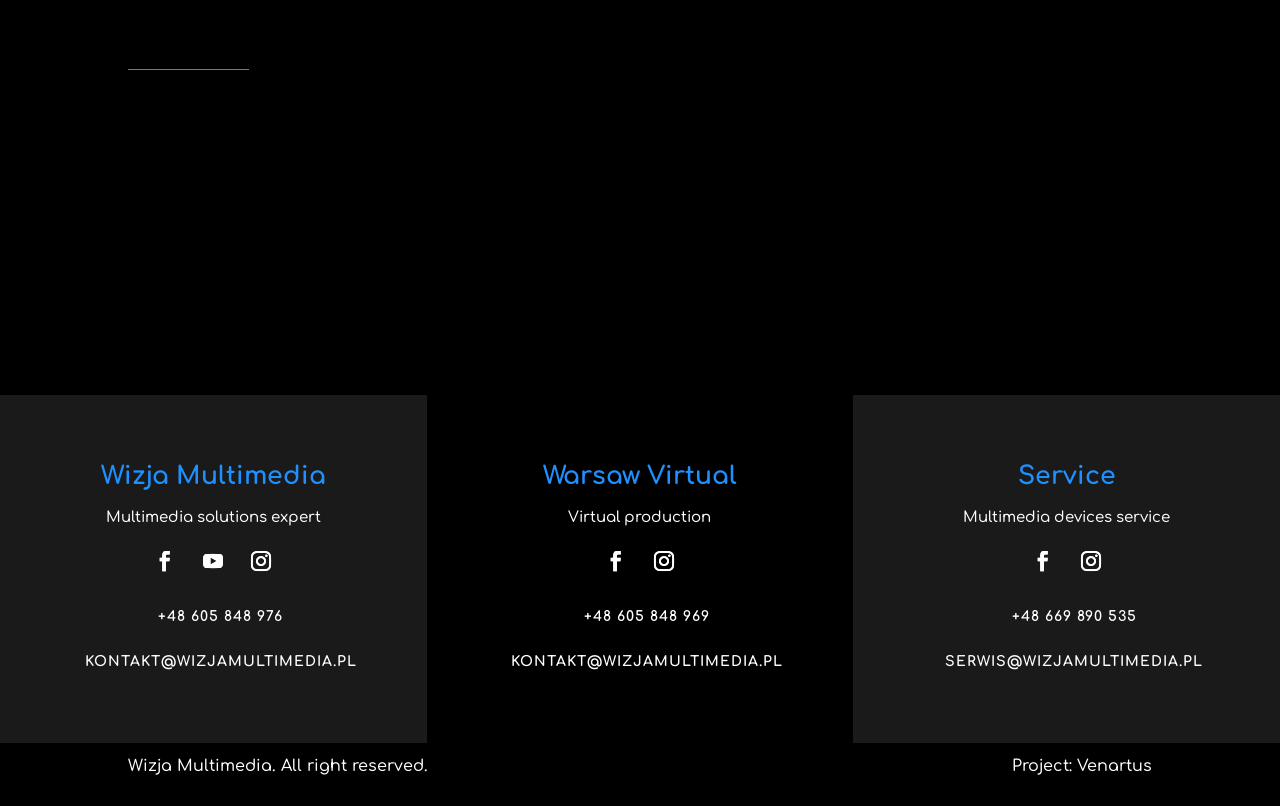Respond to the following query with just one word or a short phrase: 
How many contact phone numbers are provided on the webpage?

3